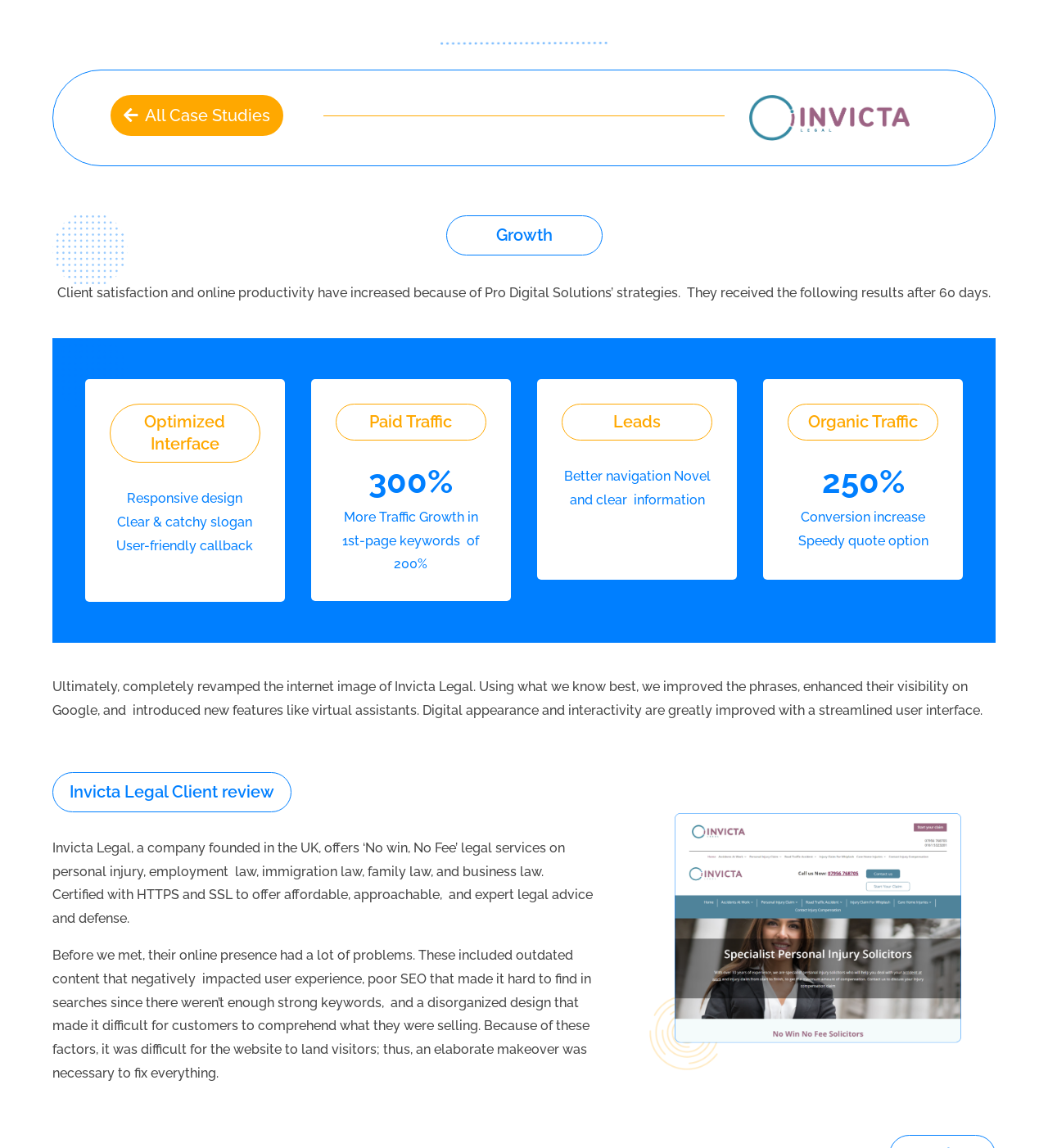What is the percentage increase in traffic growth?
Carefully analyze the image and provide a detailed answer to the question.

I found the percentage increase in traffic growth mentioned in the heading '300%' which is located near the top of the webpage, above the text 'More Traffic Growth in 1st-page keywords of 200%'.